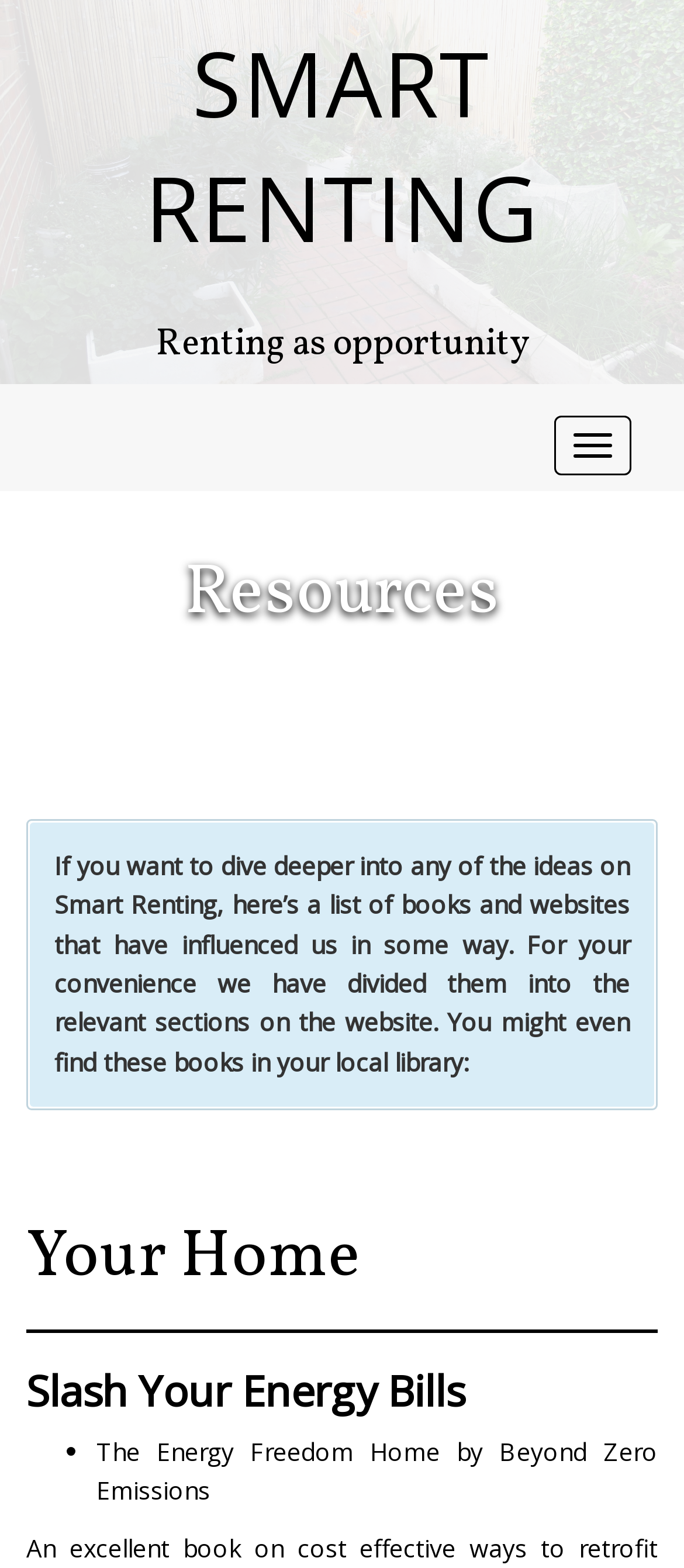Use the information in the screenshot to answer the question comprehensively: What is the title of the first section on the webpage?

The first section on the webpage is titled 'Resources', as indicated by the heading element with the text 'Resources'. This section appears to contain a list of resources related to Smart Renting.